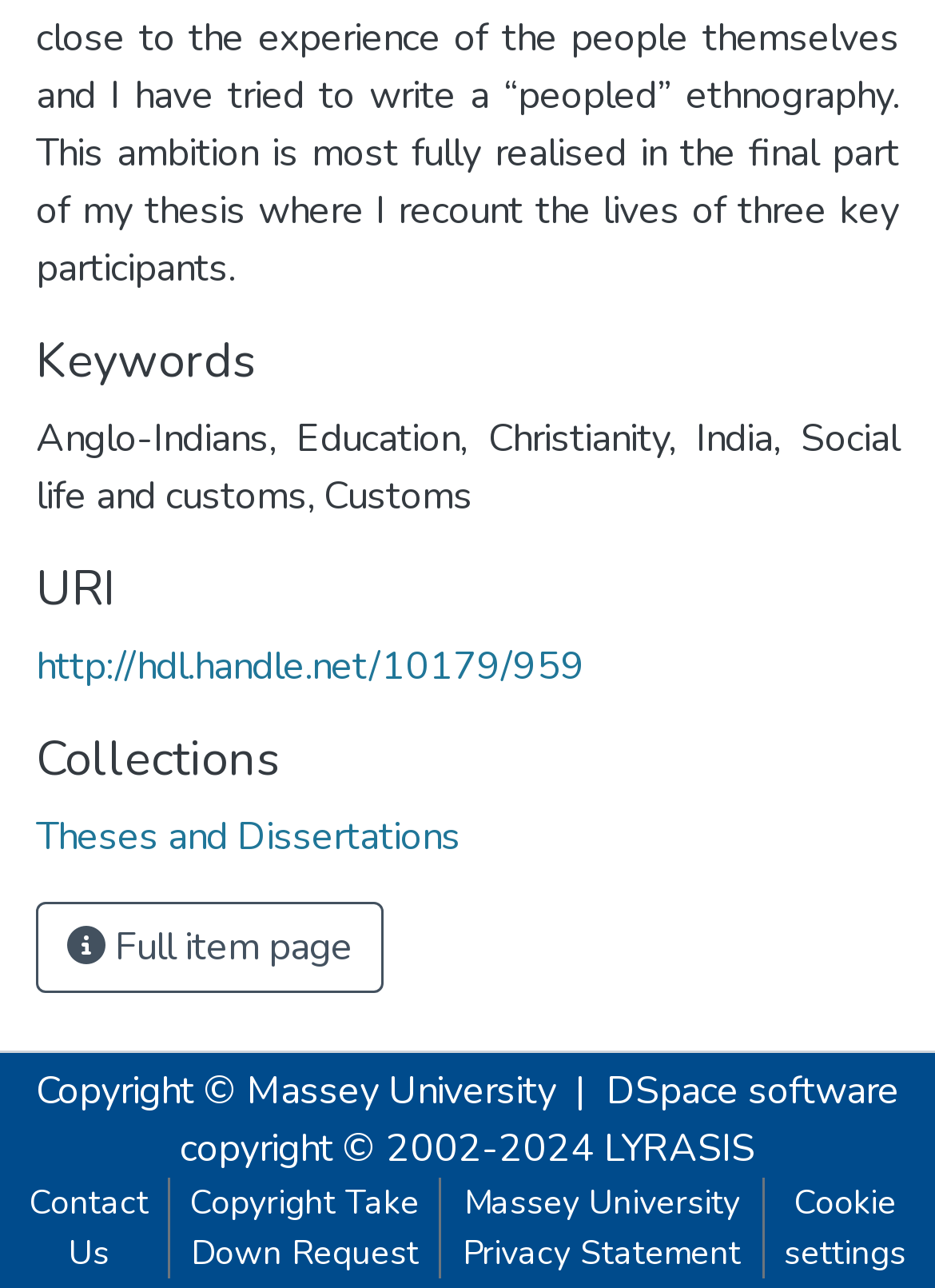What is the full item page button?
Answer the question with a thorough and detailed explanation.

I found a button with the text ' Full item page' which suggests that clicking this button will take the user to the full item page.